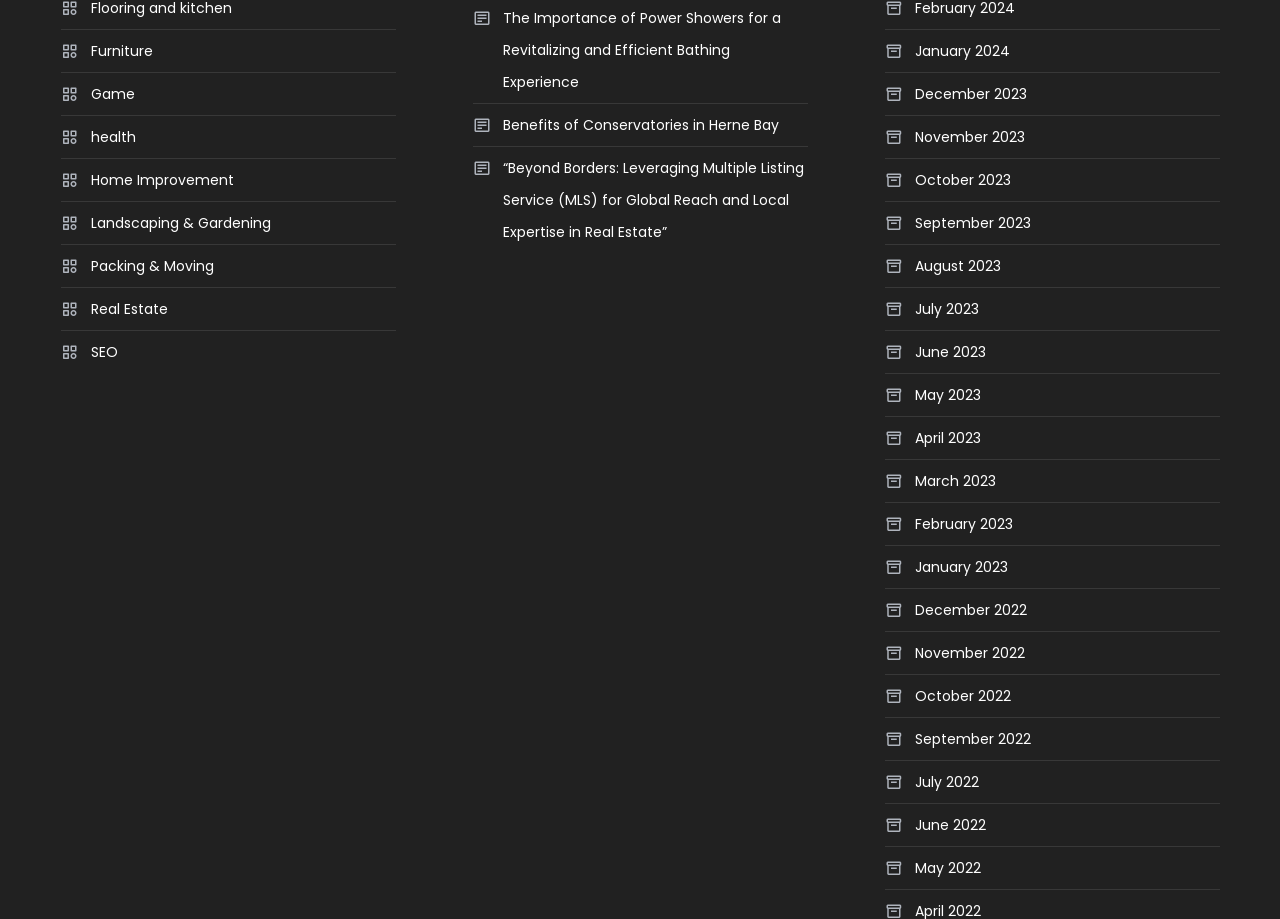Please specify the coordinates of the bounding box for the element that should be clicked to carry out this instruction: "View the article about 'Green Living'". The coordinates must be four float numbers between 0 and 1, formatted as [left, top, right, bottom].

None